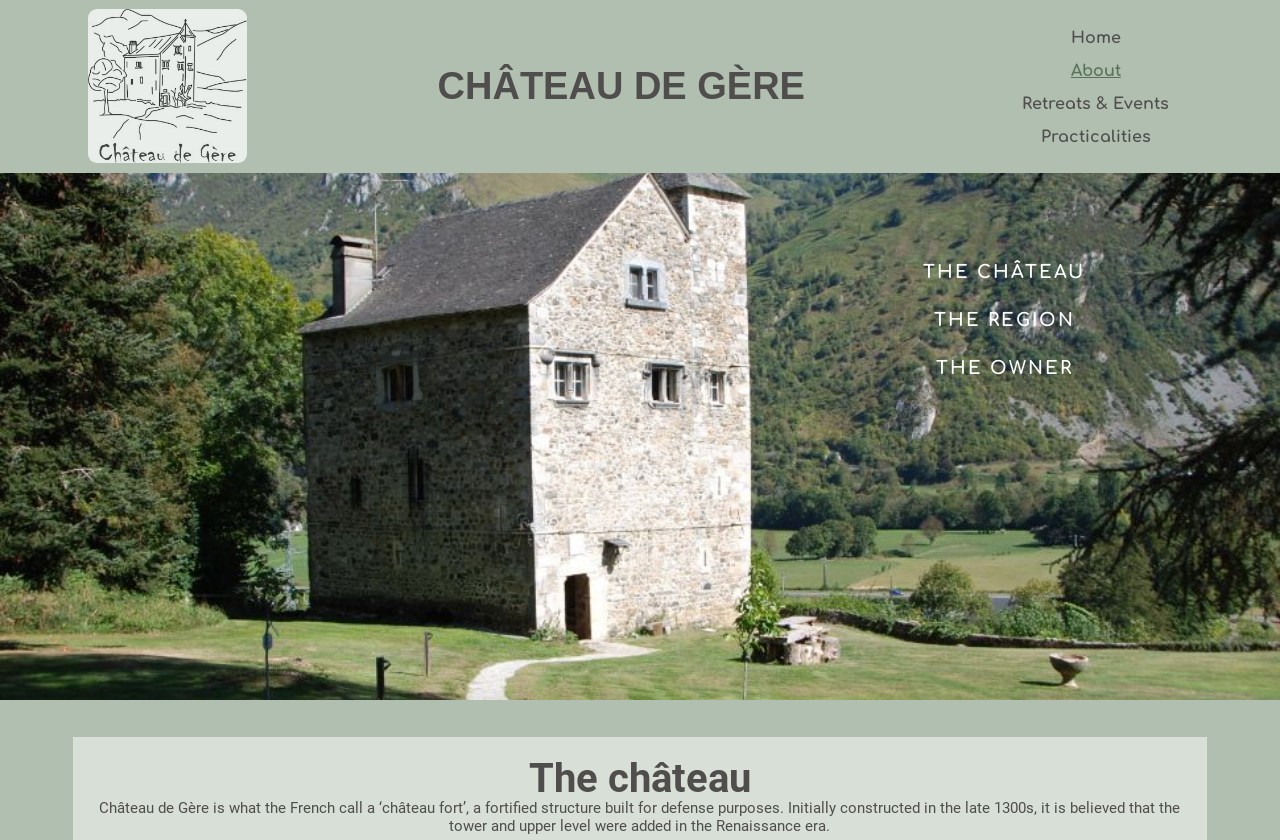Locate the bounding box for the described UI element: "Retreats & Events". Ensure the coordinates are four float numbers between 0 and 1, formatted as [left, top, right, bottom].

[0.728, 0.096, 0.984, 0.135]